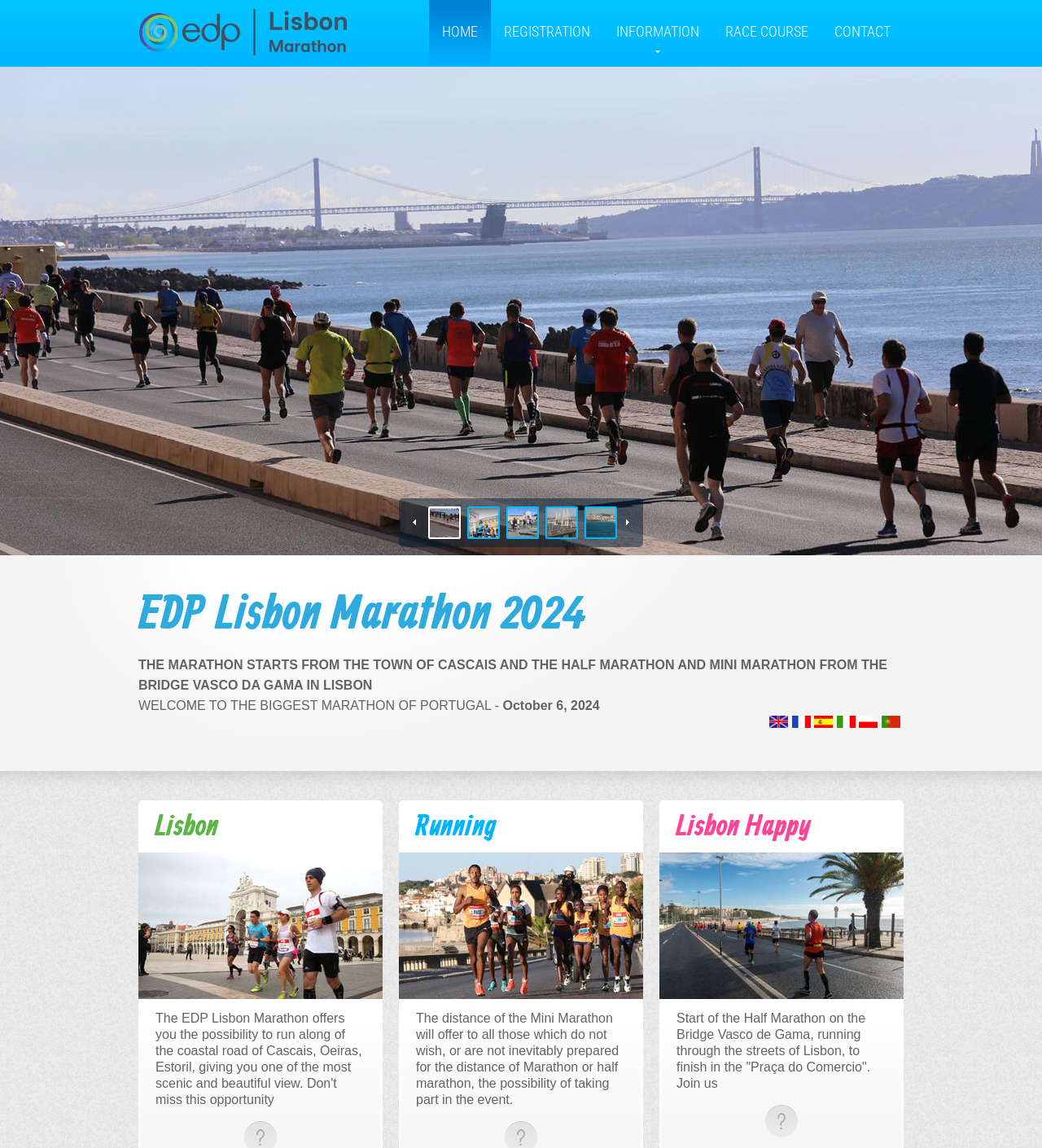What is the name of the marathon event?
Refer to the screenshot and answer in one word or phrase.

EDP Lisbon Marathon 2024